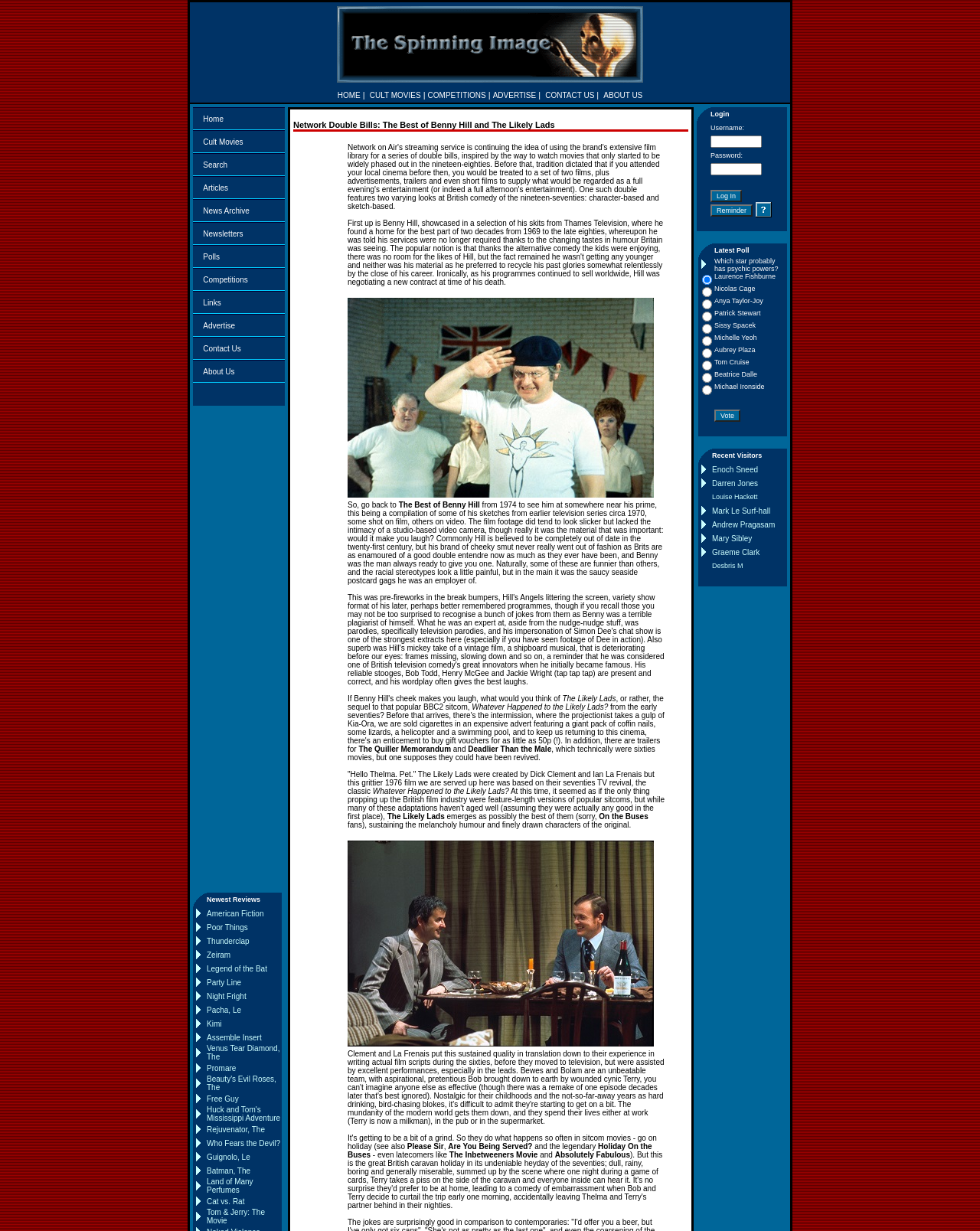Please specify the coordinates of the bounding box for the element that should be clicked to carry out this instruction: "Go to CULT MOVIES". The coordinates must be four float numbers between 0 and 1, formatted as [left, top, right, bottom].

[0.377, 0.074, 0.429, 0.081]